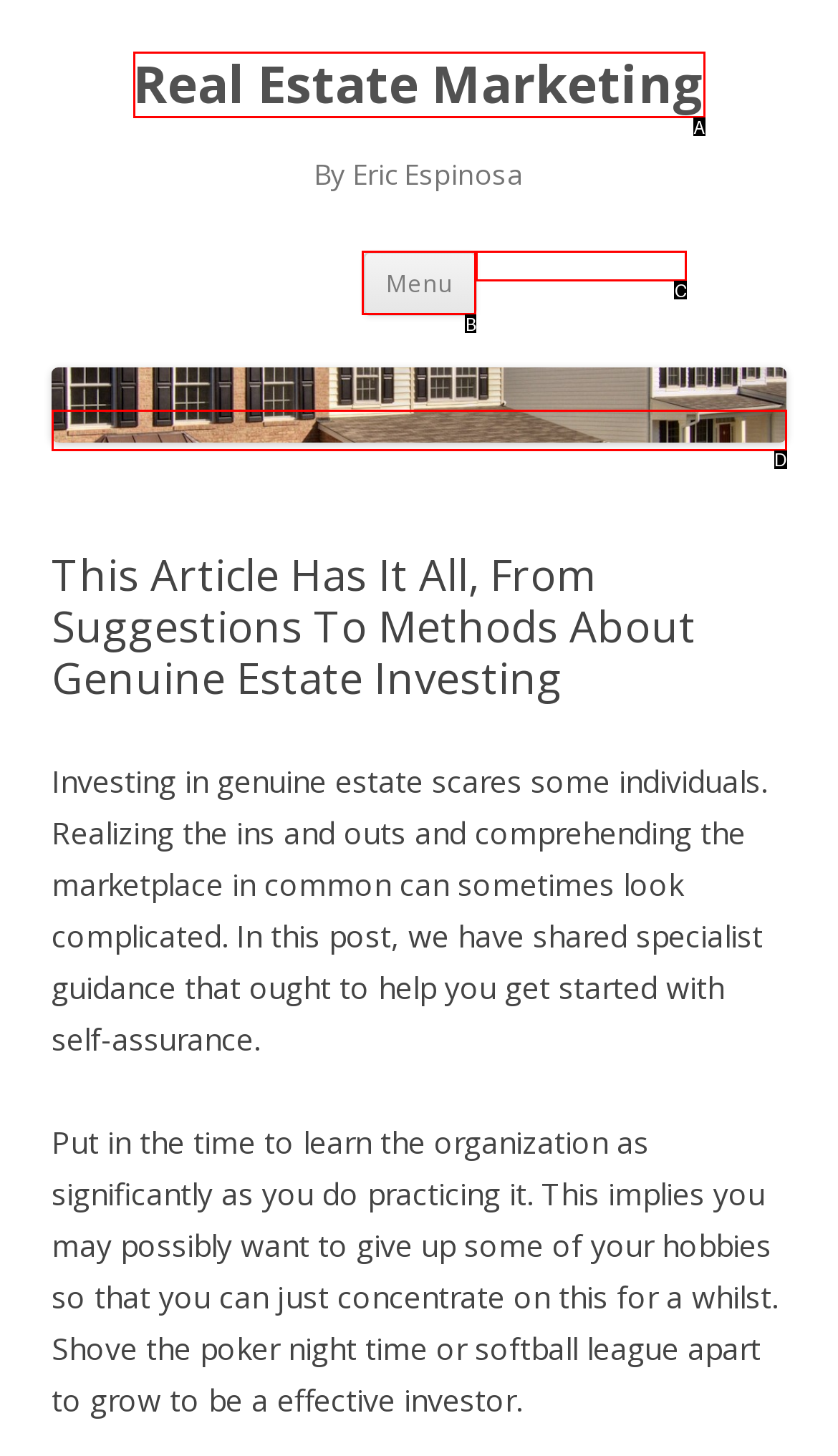Match the description: Skip to content to the correct HTML element. Provide the letter of your choice from the given options.

C